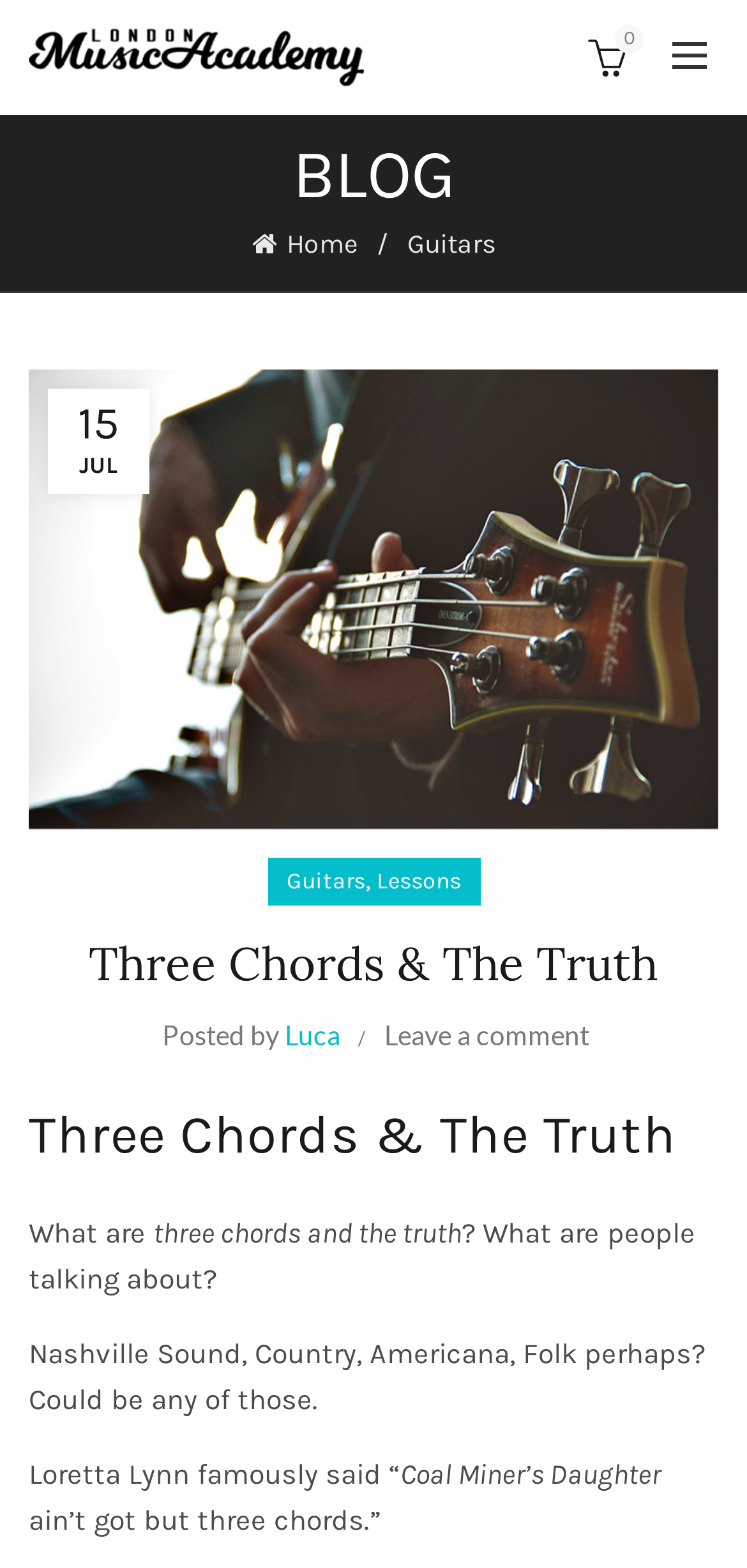What is the name of the song mentioned in the blog post?
Answer with a single word or short phrase according to what you see in the image.

Coal Miner’s Daughter